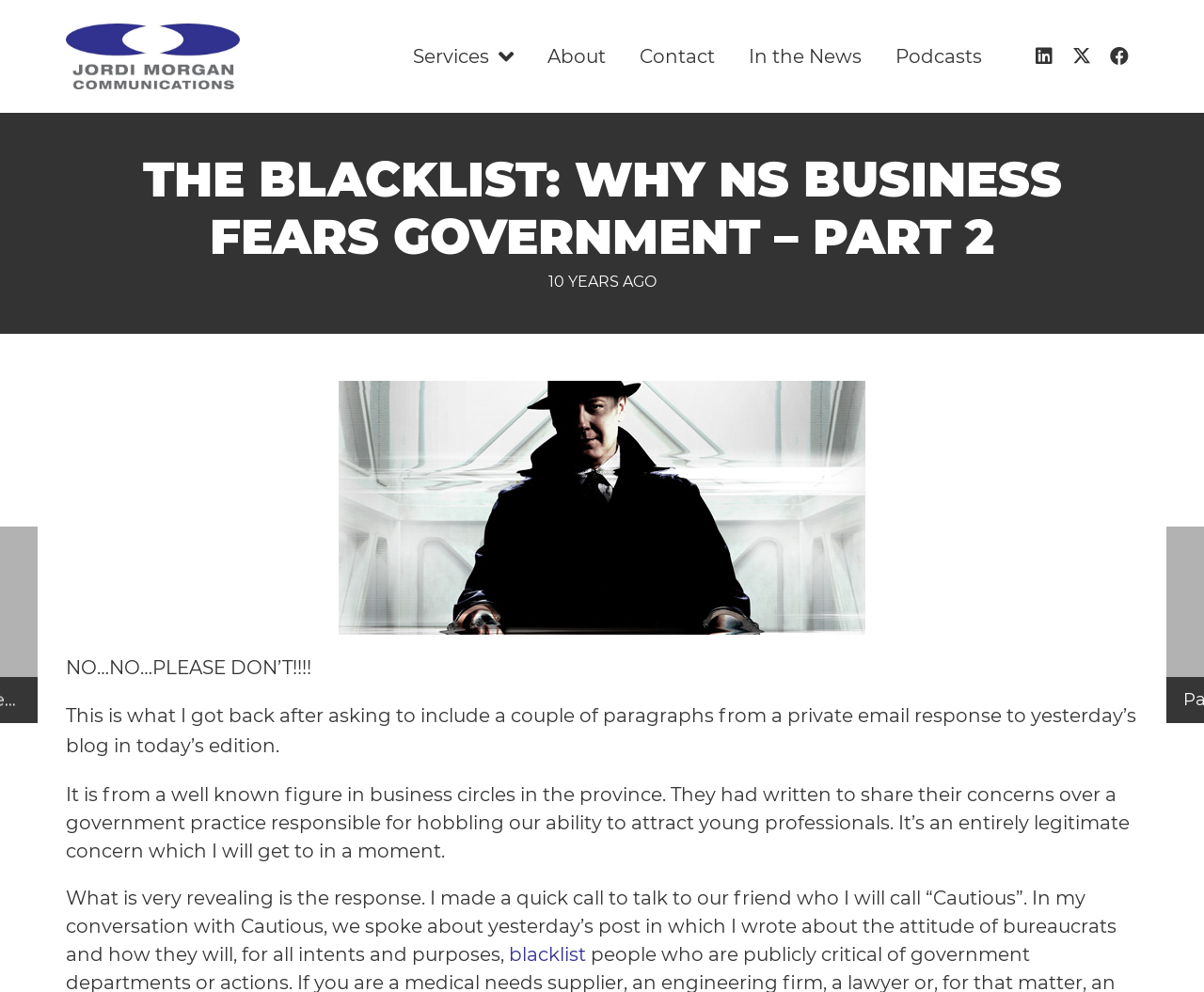Please give a concise answer to this question using a single word or phrase: 
What is the topic of the blog post?

government practice